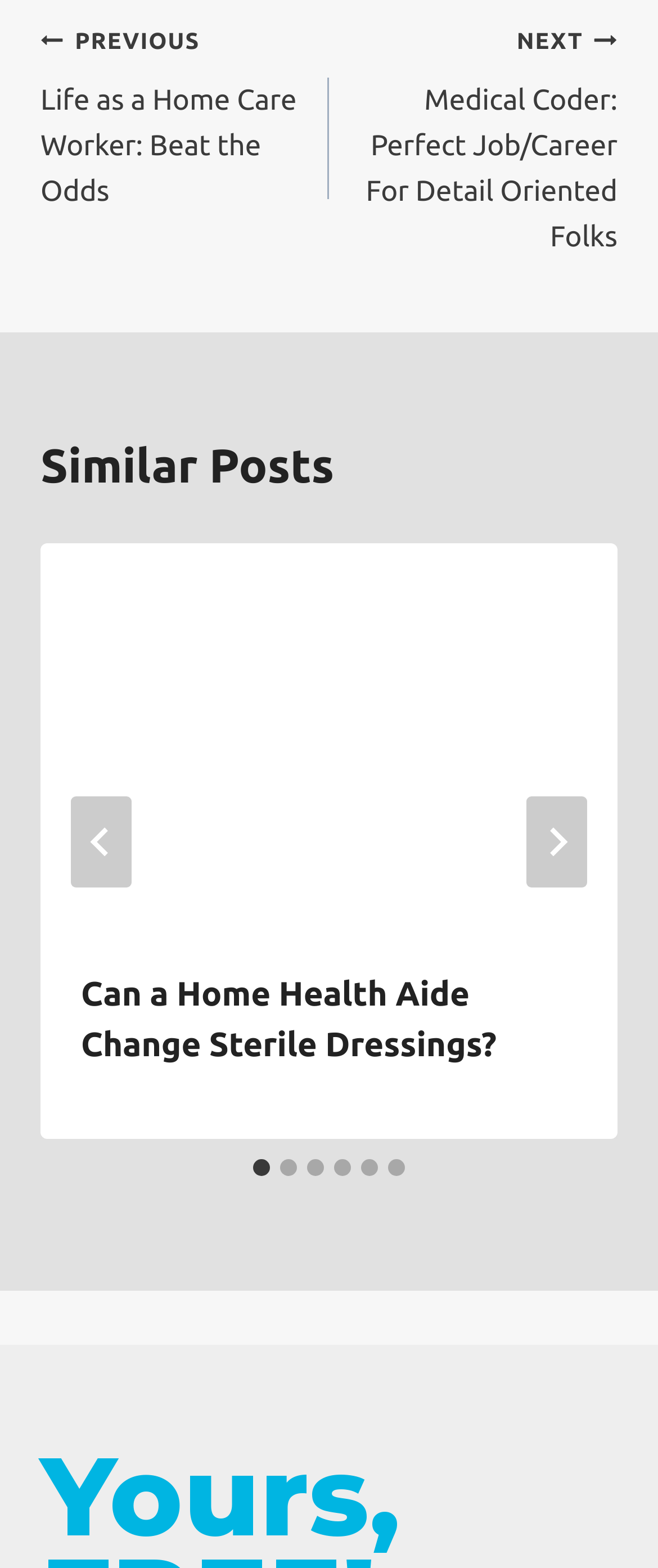How many similar posts are there?
From the image, respond with a single word or phrase.

Unknown